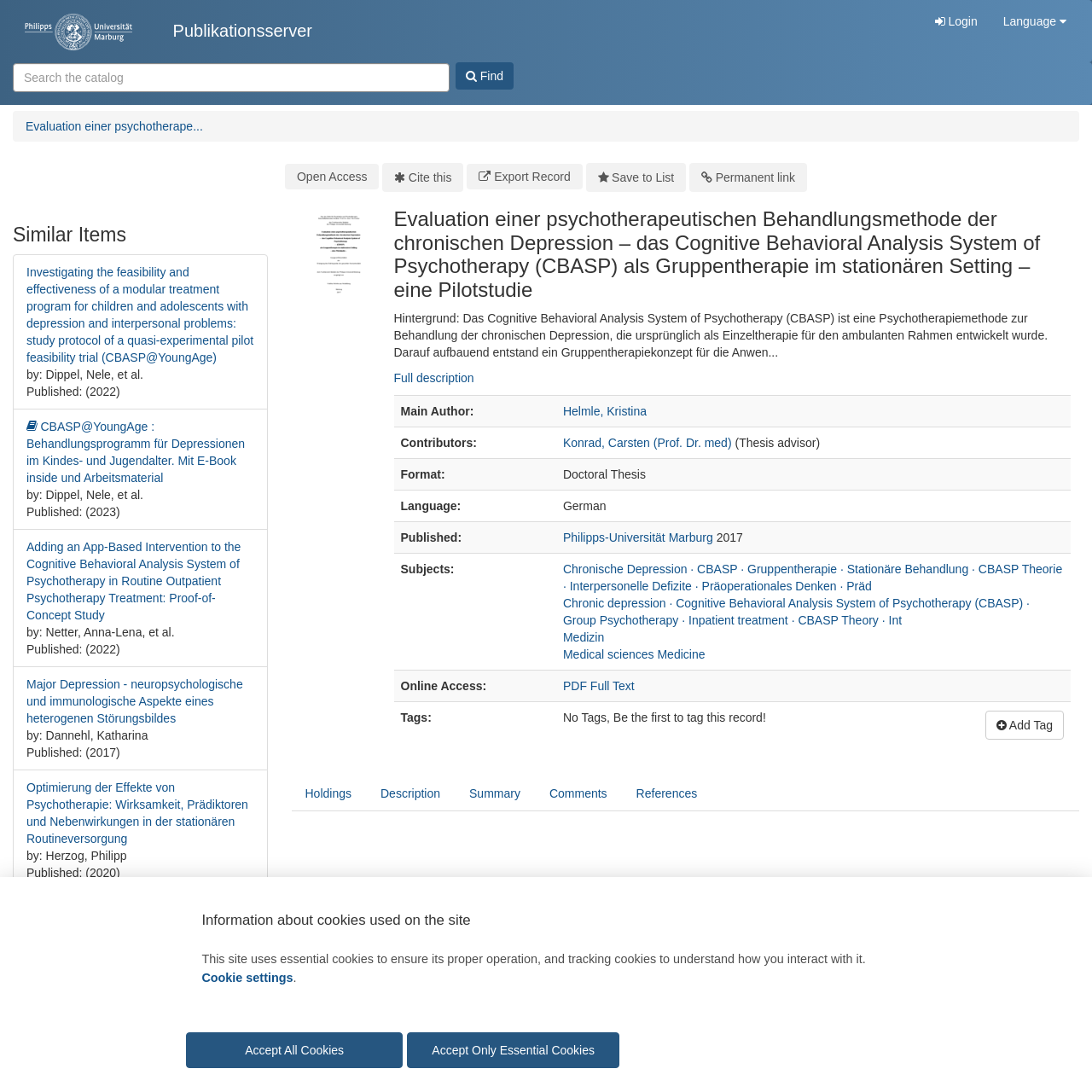Respond with a single word or phrase:
What is the language of the publication?

German